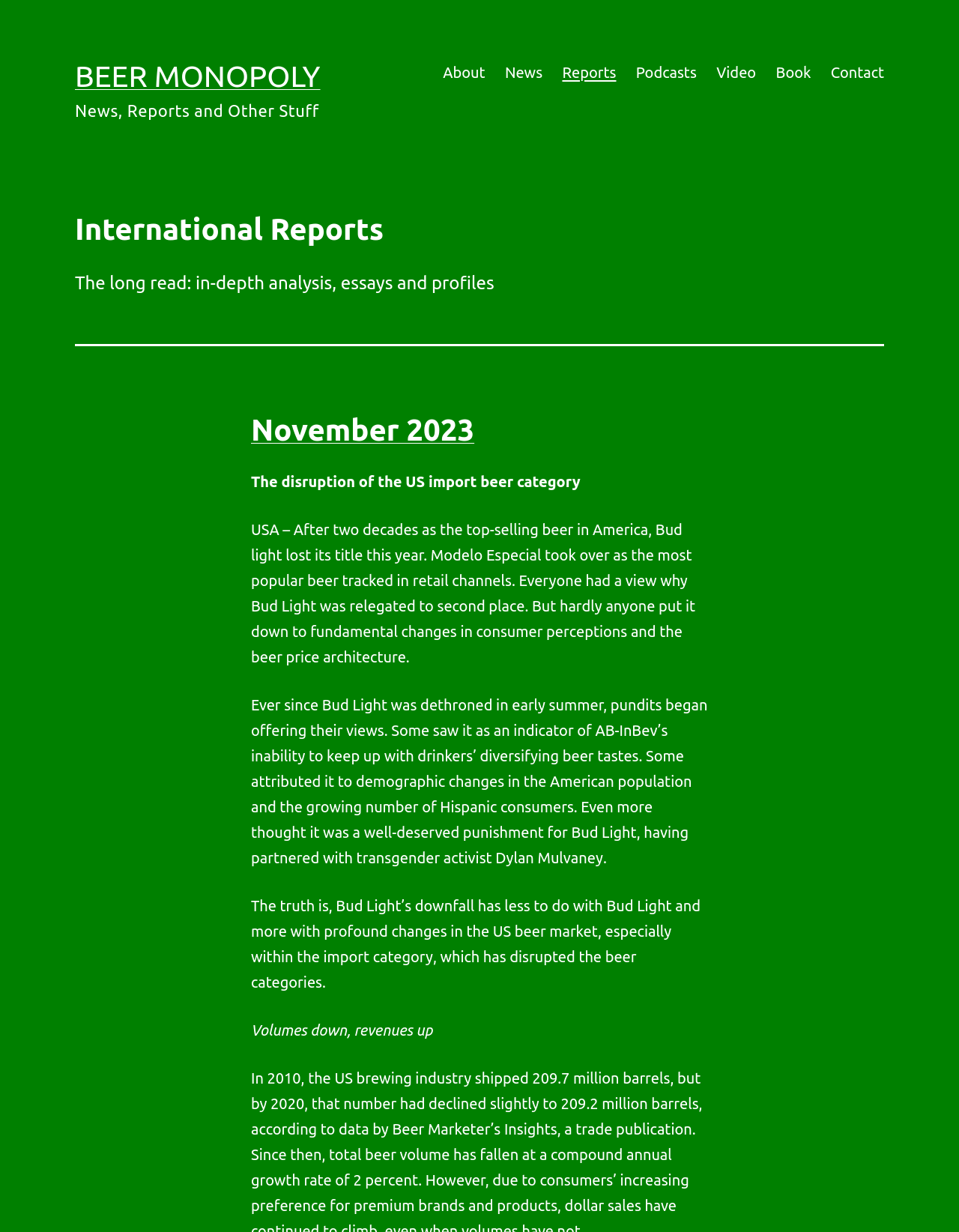What is the author's tone in the article?
Based on the screenshot, answer the question with a single word or phrase.

Analytical